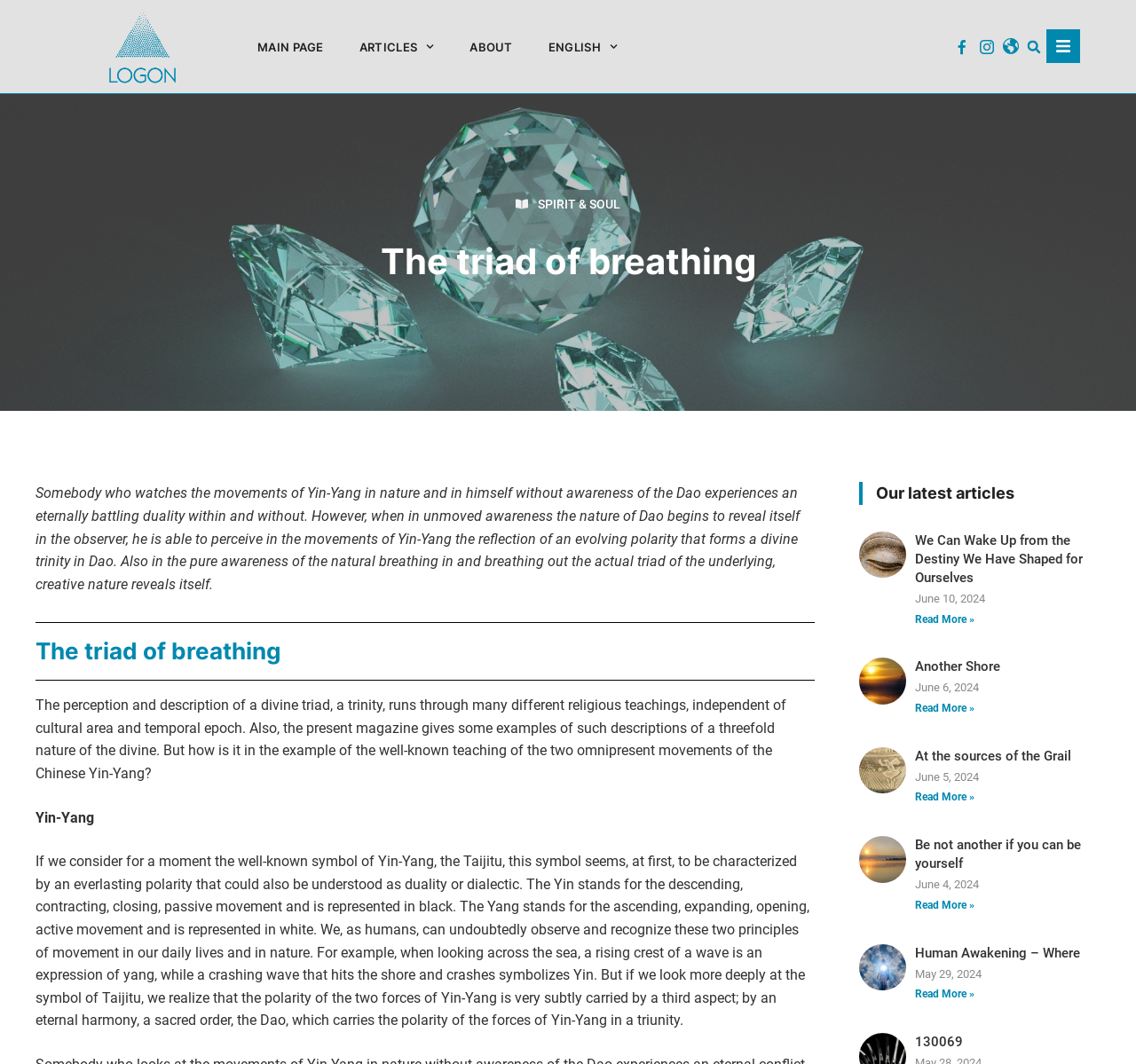Identify the bounding box coordinates of the part that should be clicked to carry out this instruction: "Read more about We Can Wake Up from the Destiny We Have Shaped for Ourselves".

[0.805, 0.576, 0.858, 0.588]